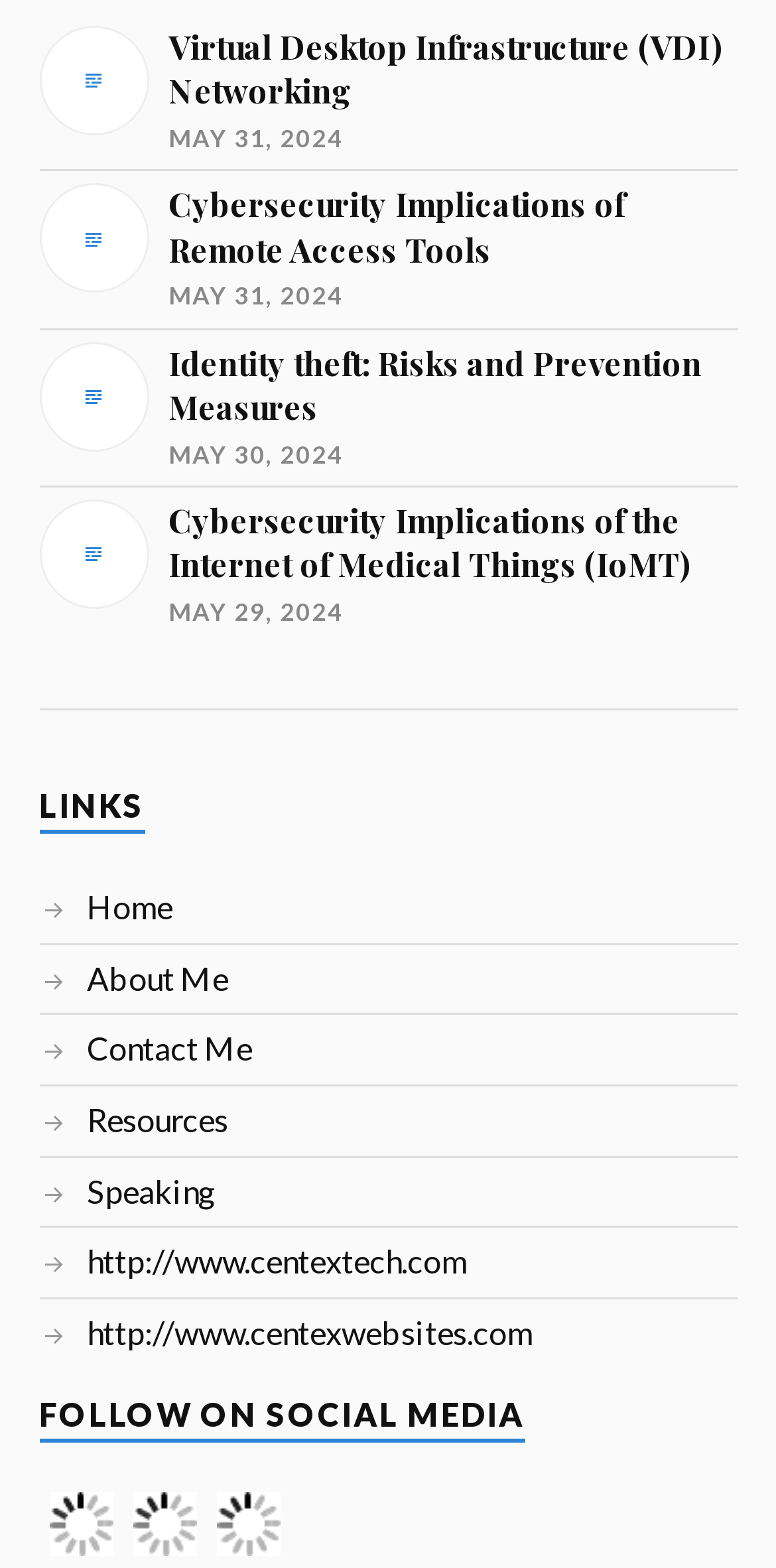Pinpoint the bounding box coordinates of the clickable element to carry out the following instruction: "Click on Virtual Desktop Infrastructure (VDI) Networking link."

[0.05, 0.016, 0.95, 0.1]